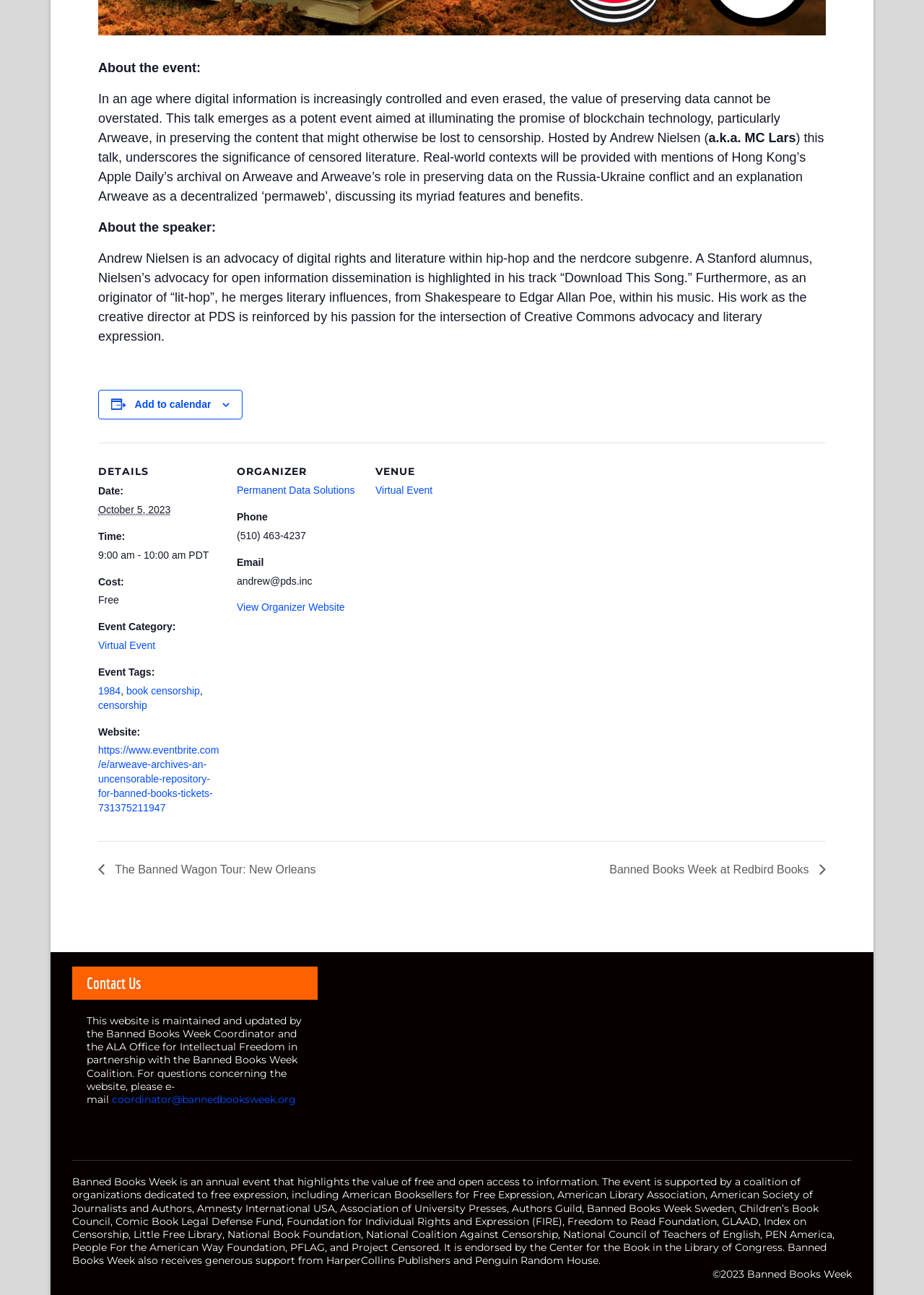Given the element description Permanent Data Solutions, predict the bounding box coordinates for the UI element in the webpage screenshot. The format should be (top-left x, top-left y, bottom-right x, bottom-right y), and the values should be between 0 and 1.

[0.256, 0.374, 0.384, 0.383]